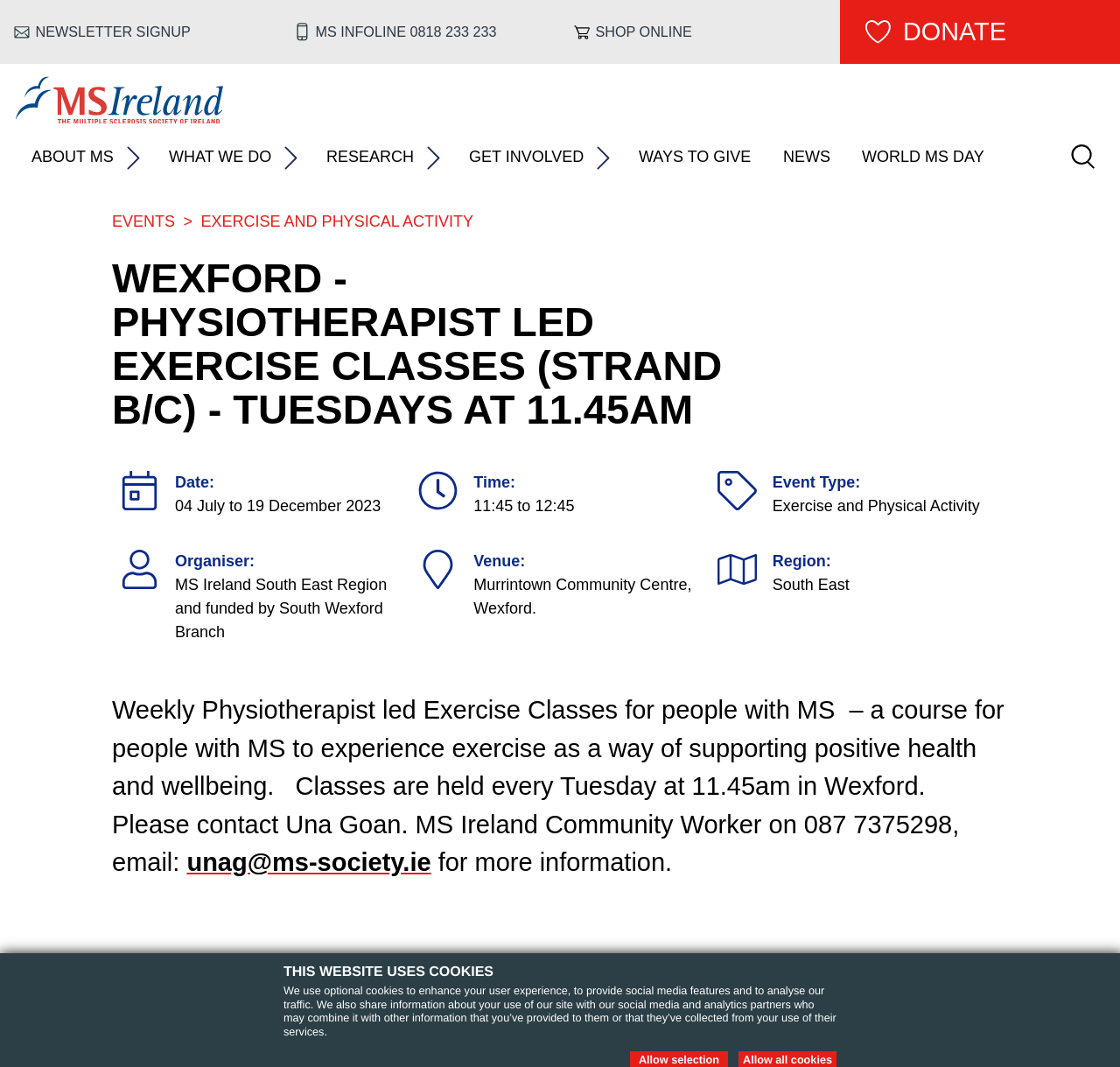What is the frequency of the exercise classes?
Look at the image and answer with only one word or phrase.

Weekly